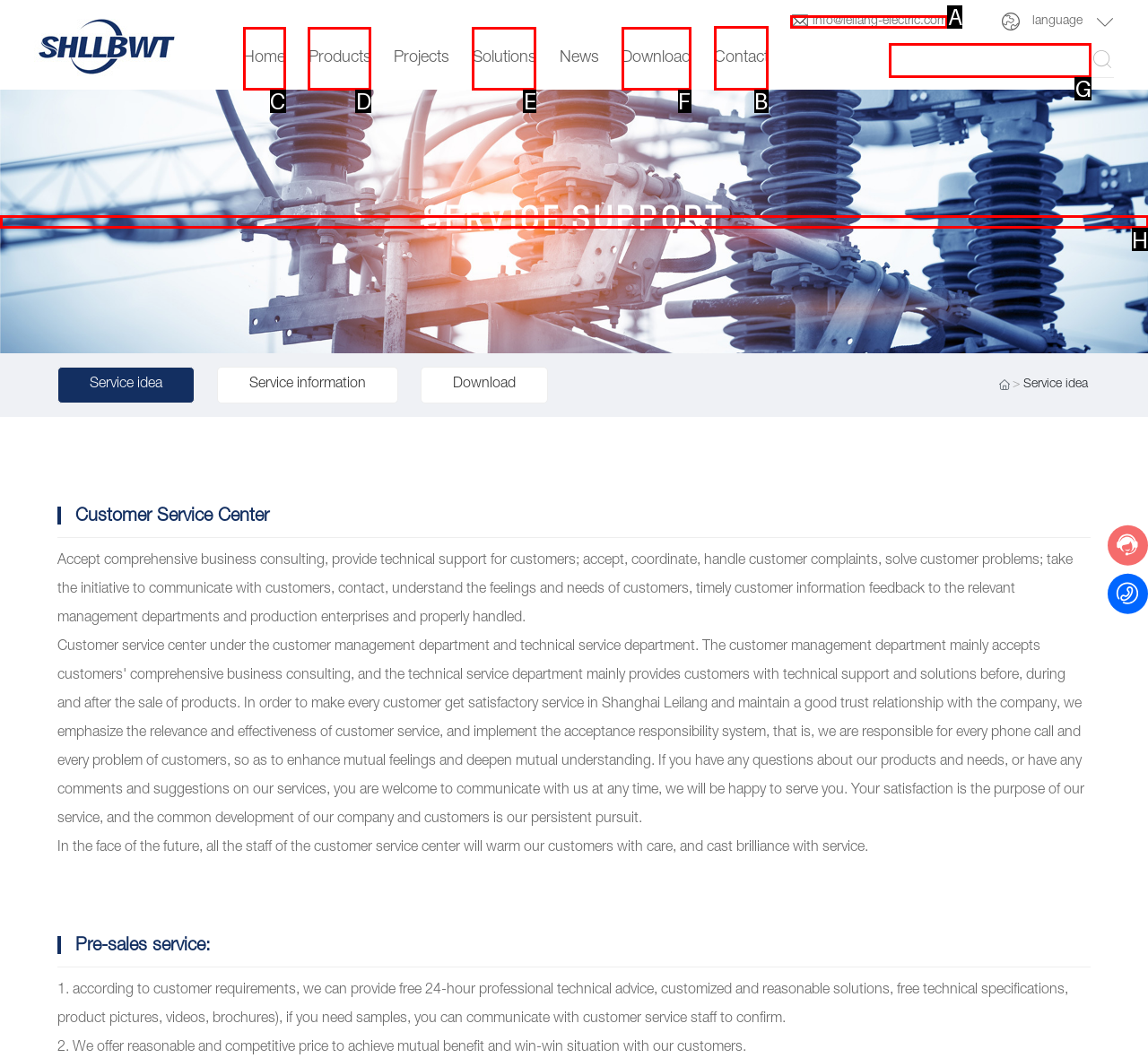Indicate the HTML element to be clicked to accomplish this task: Click on Contact Respond using the letter of the correct option.

B